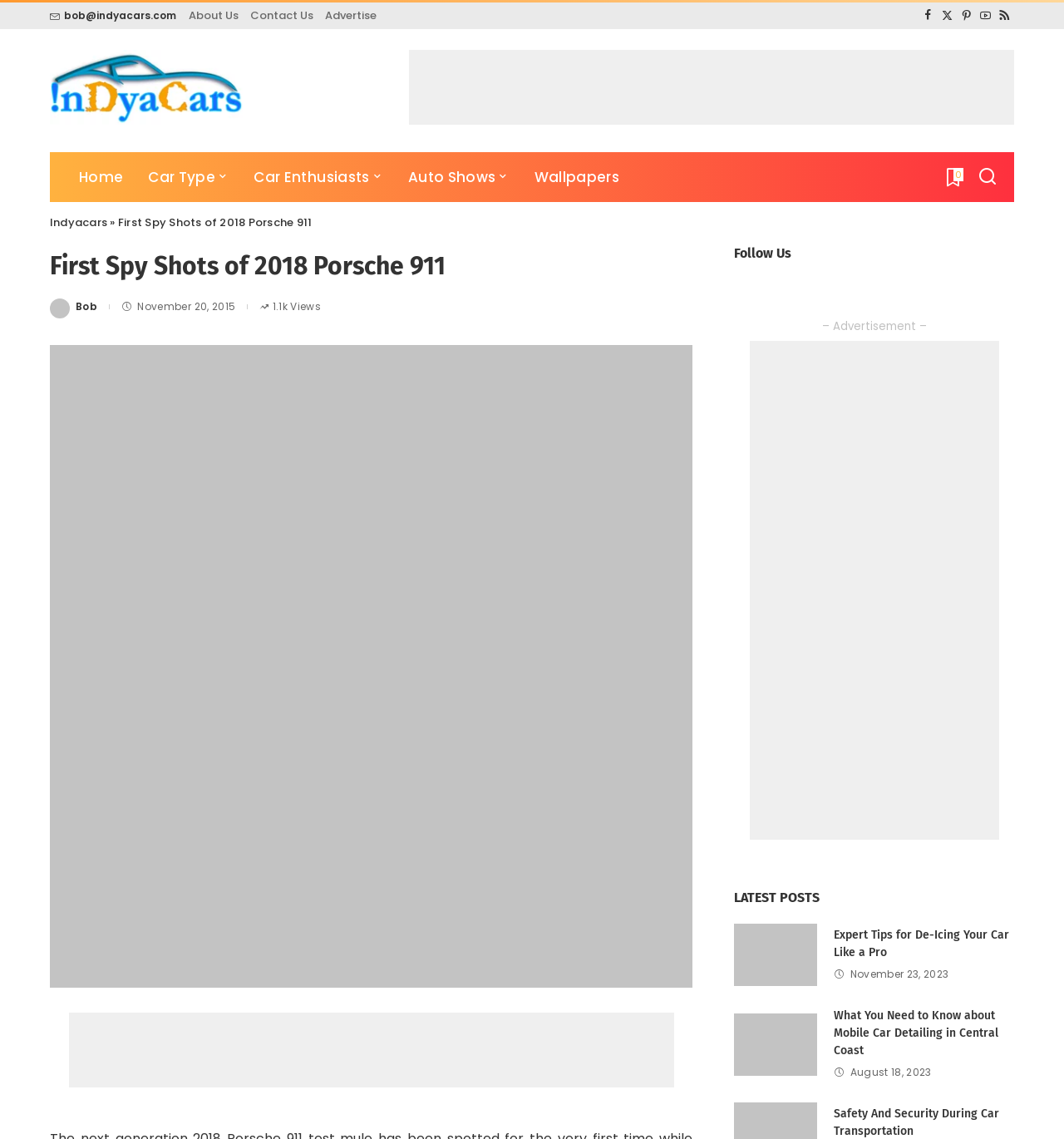Please identify the bounding box coordinates of the element I should click to complete this instruction: 'Click on the 'About Us' link'. The coordinates should be given as four float numbers between 0 and 1, like this: [left, top, right, bottom].

[0.177, 0.008, 0.23, 0.02]